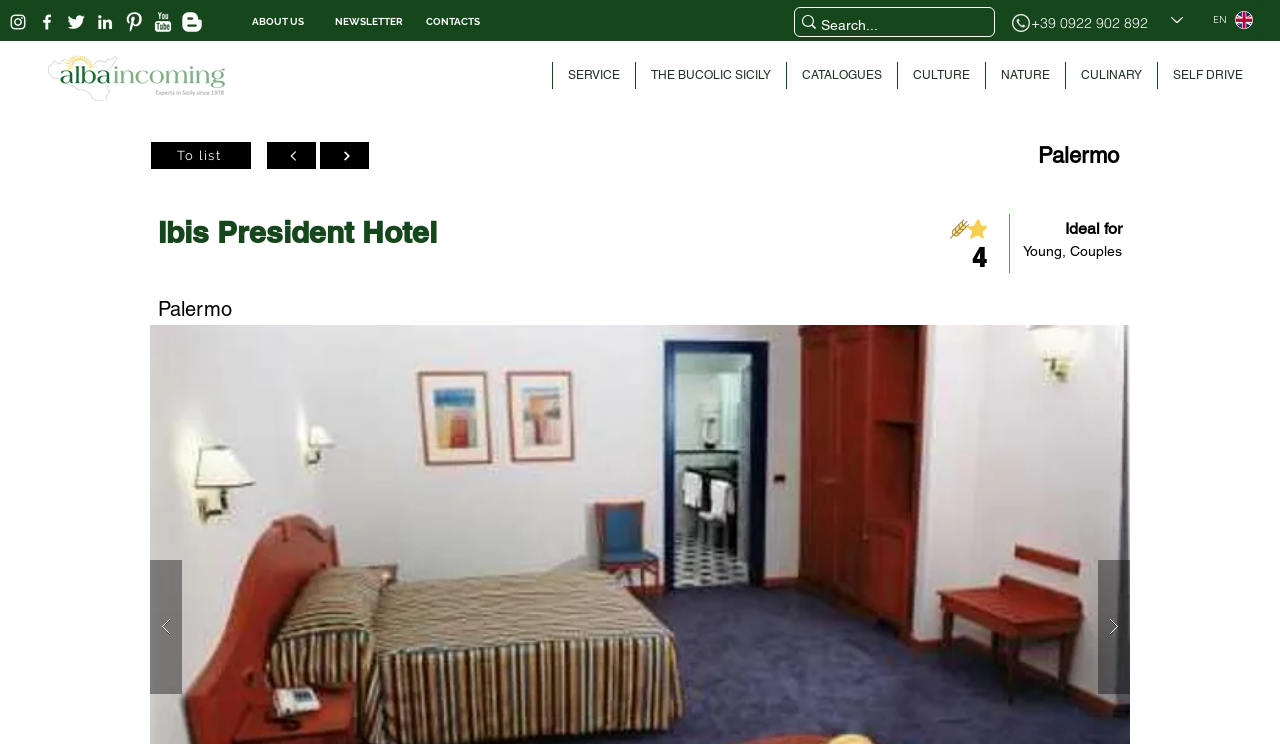Using floating point numbers between 0 and 1, provide the bounding box coordinates in the format (top-left x, top-left y, bottom-right x, bottom-right y). Locate the UI element described here: SELF DRIVE

[0.904, 0.083, 0.983, 0.12]